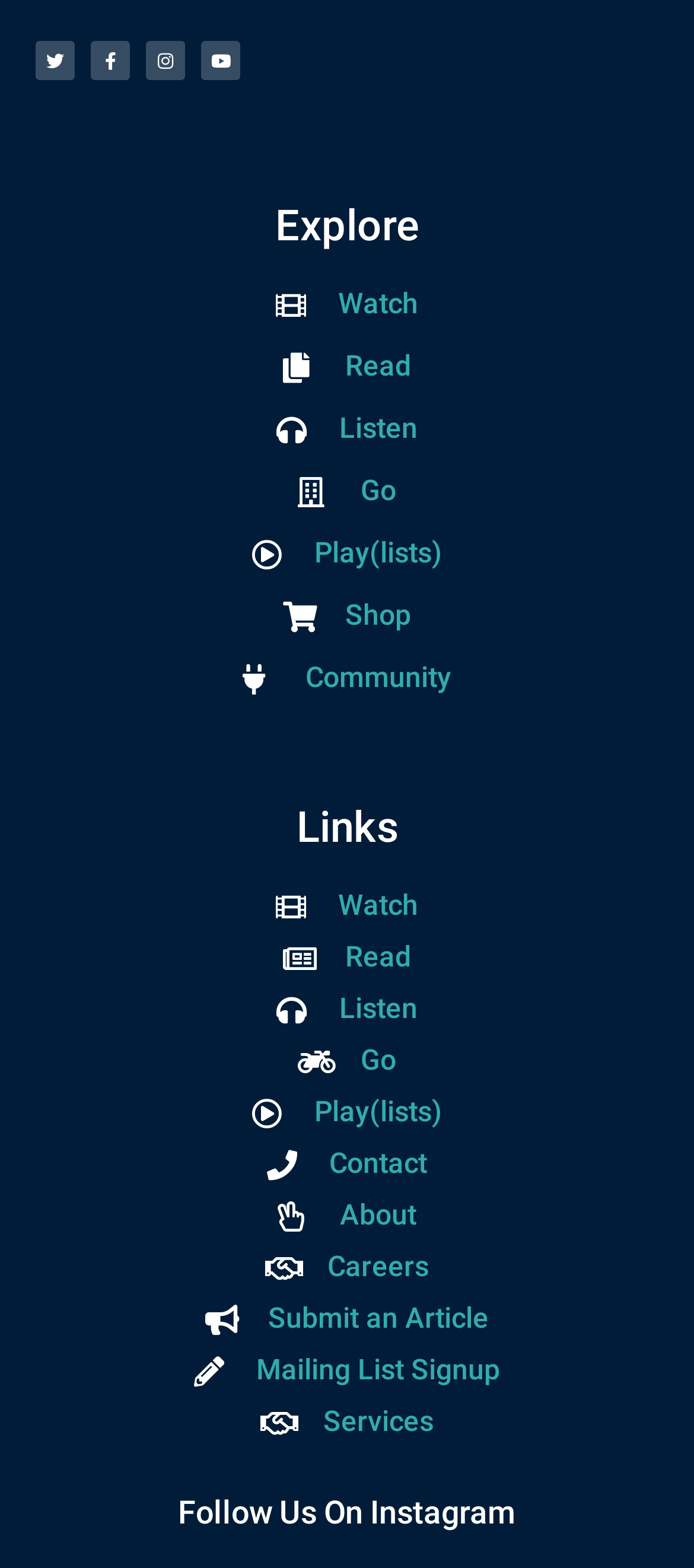Please specify the bounding box coordinates of the clickable region necessary for completing the following instruction: "Follow Us On Instagram". The coordinates must consist of four float numbers between 0 and 1, i.e., [left, top, right, bottom].

[0.128, 0.955, 0.872, 0.975]